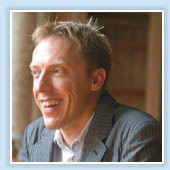What is the tone of Fred Buining's expression?
Please use the visual content to give a single word or phrase answer.

Laughing and engaged